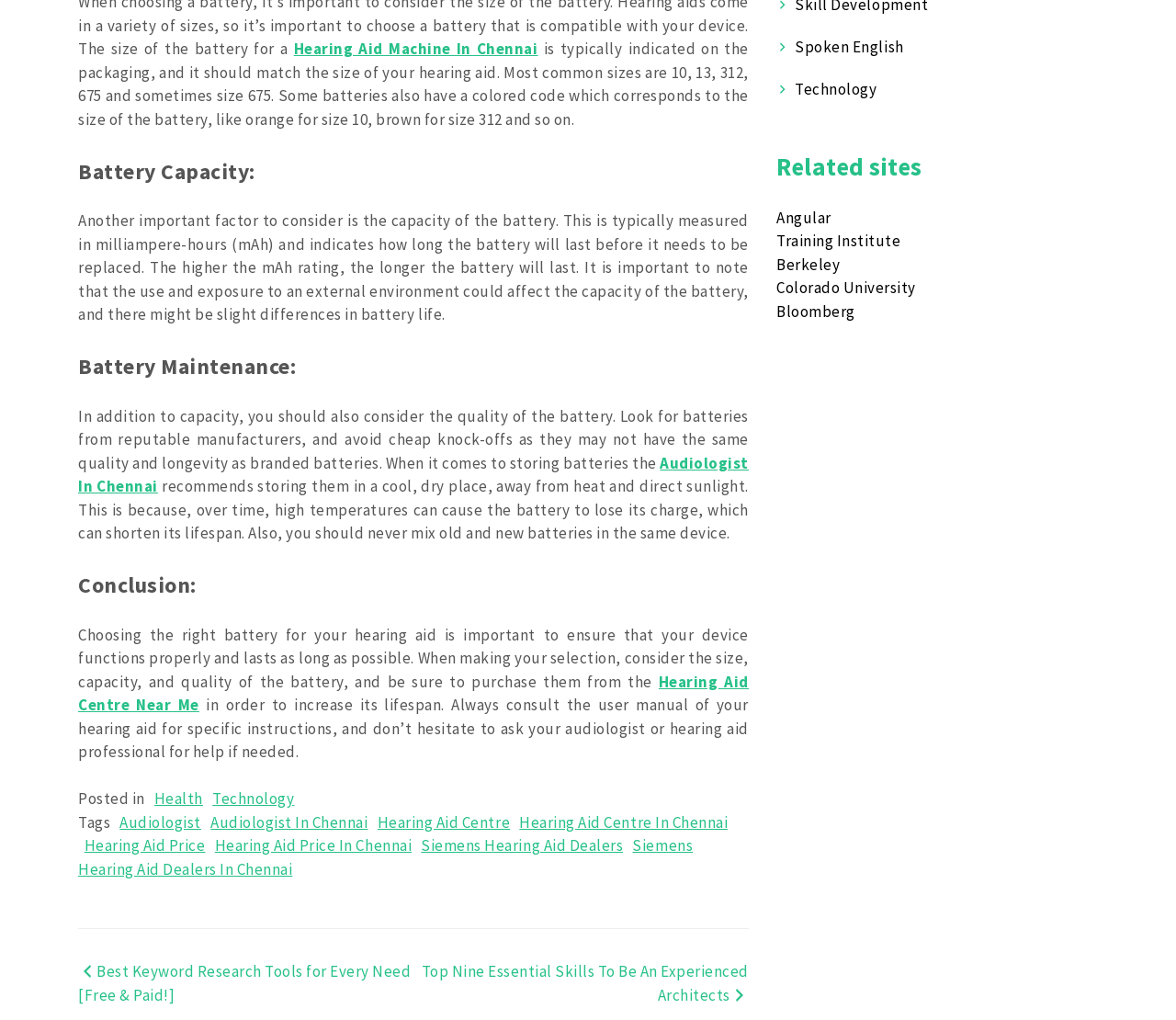Find the bounding box coordinates of the area to click in order to follow the instruction: "Check out the Technology link".

[0.676, 0.077, 0.746, 0.097]